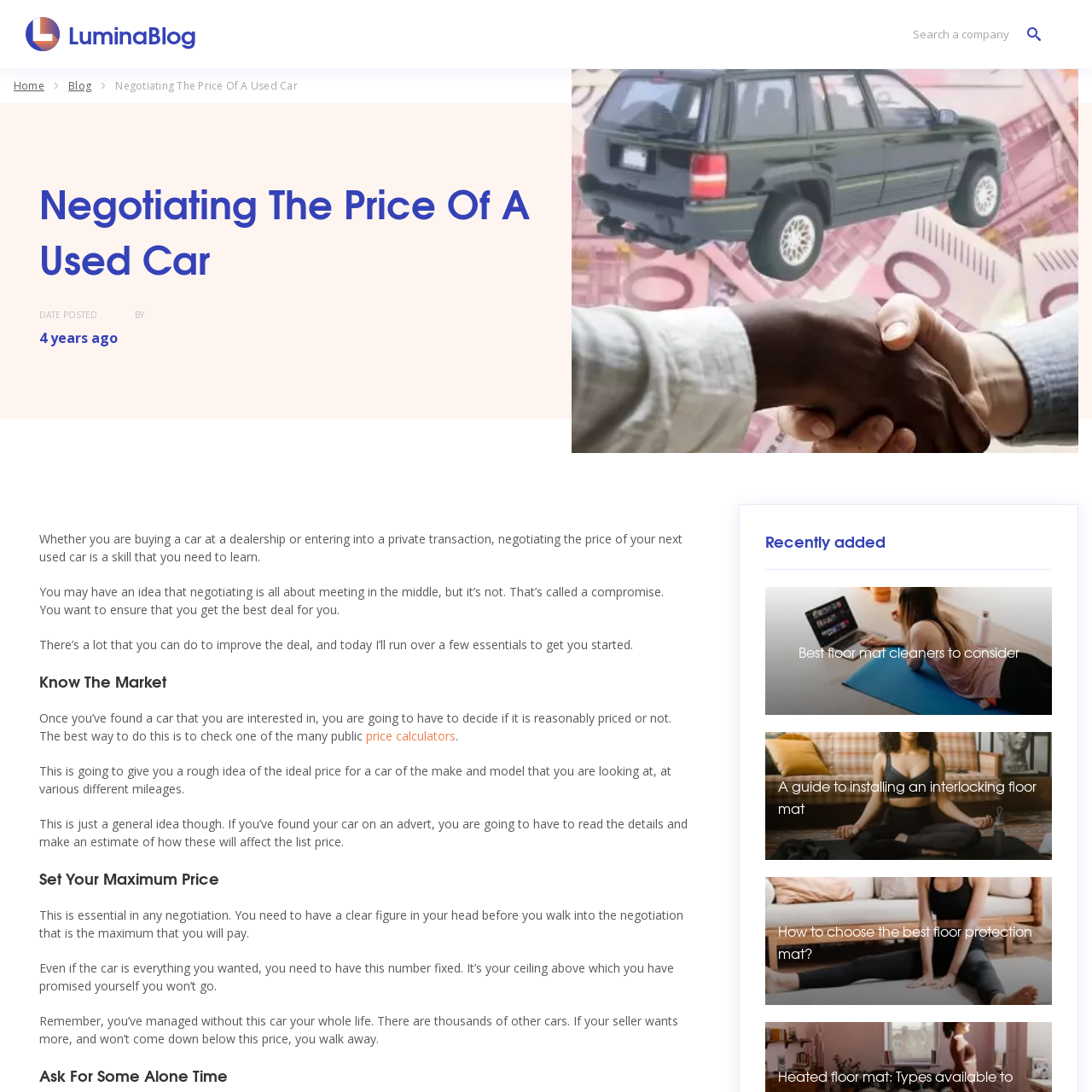Please identify the webpage's heading and generate its text content.

Negotiating The Price Of A Used Car